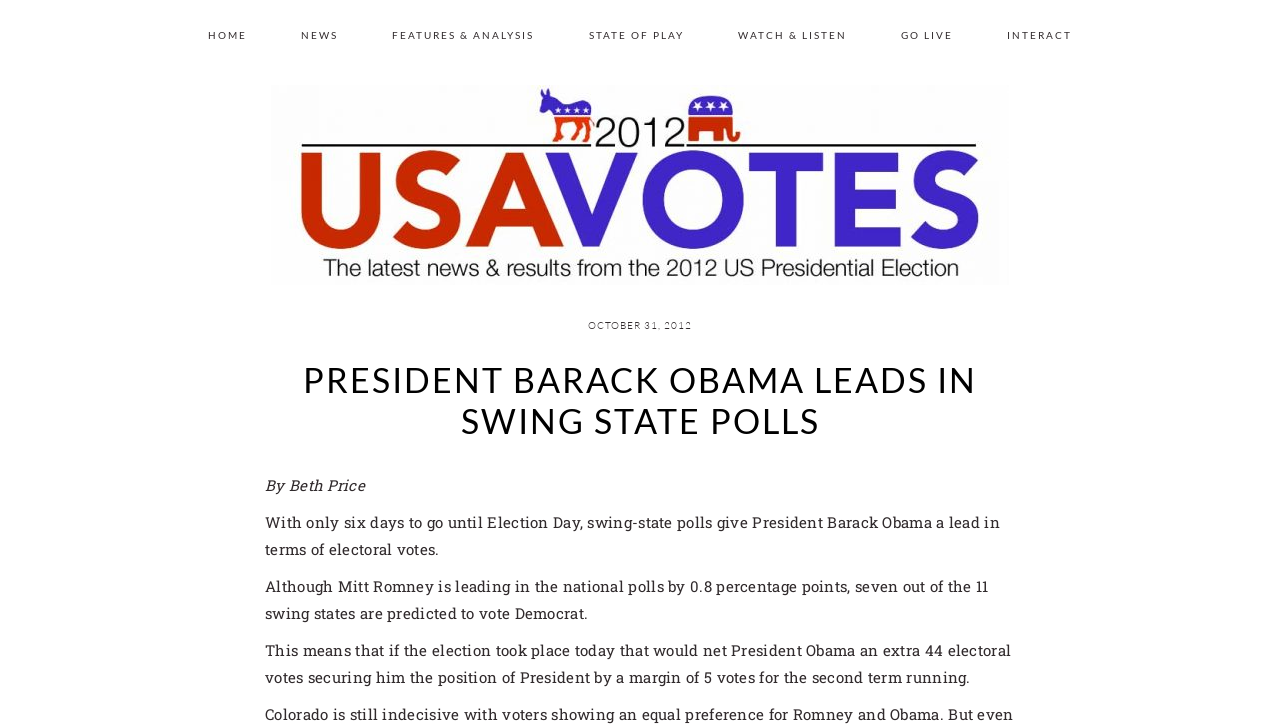Write a detailed summary of the webpage.

The webpage appears to be a news article about the 2012 US presidential election. At the top, there are three "Skip to" links, which are likely accessibility features to help users navigate the page. Below these links, there is a main navigation menu with seven links: "HOME", "NEWS", "FEATURES & ANALYSIS", "STATE OF PLAY", "WATCH & LISTEN", "GO LIVE", and "INTERACT". These links are horizontally aligned and take up the full width of the page.

On the left side of the page, there is a prominent link "US 2012" that takes up about three-quarters of the page's width. Below this link, there is a time element displaying the date "OCTOBER 31, 2012". 

The main content of the page is a news article with a heading "PRESIDENT BARACK OBAMA LEADS IN SWING STATE POLLS". The article is written by Beth Price and consists of three paragraphs. The first paragraph explains that President Barack Obama is leading in swing-state polls with only six days to go until Election Day. The second paragraph provides more details about the polls, stating that although Mitt Romney is leading in national polls, seven out of 11 swing states are predicted to vote Democrat. The third paragraph explains the implications of this, stating that if the election took place today, President Obama would secure a second term by a margin of 5 votes.